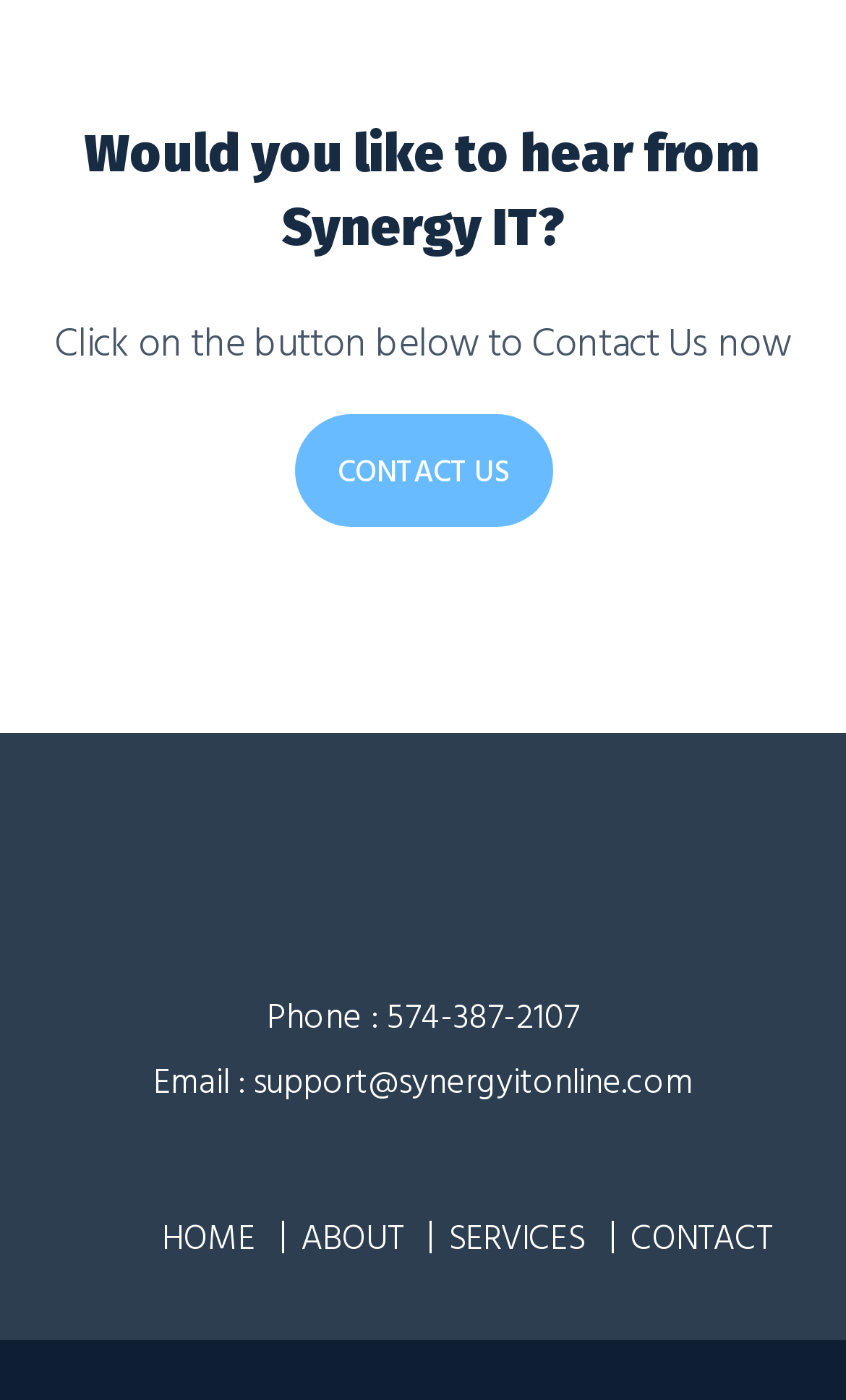Given the element description "Contact Us" in the screenshot, predict the bounding box coordinates of that UI element.

[0.347, 0.296, 0.653, 0.377]